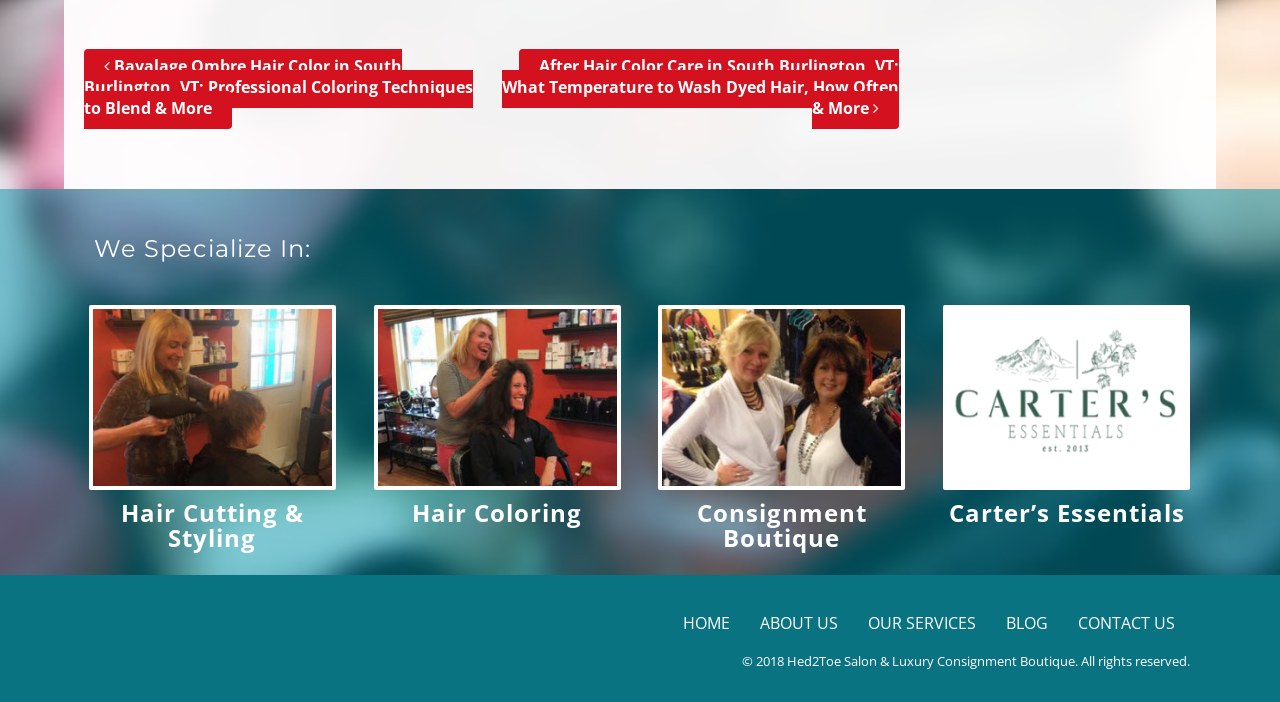What year is the copyright for the website?
Use the image to answer the question with a single word or phrase.

2018